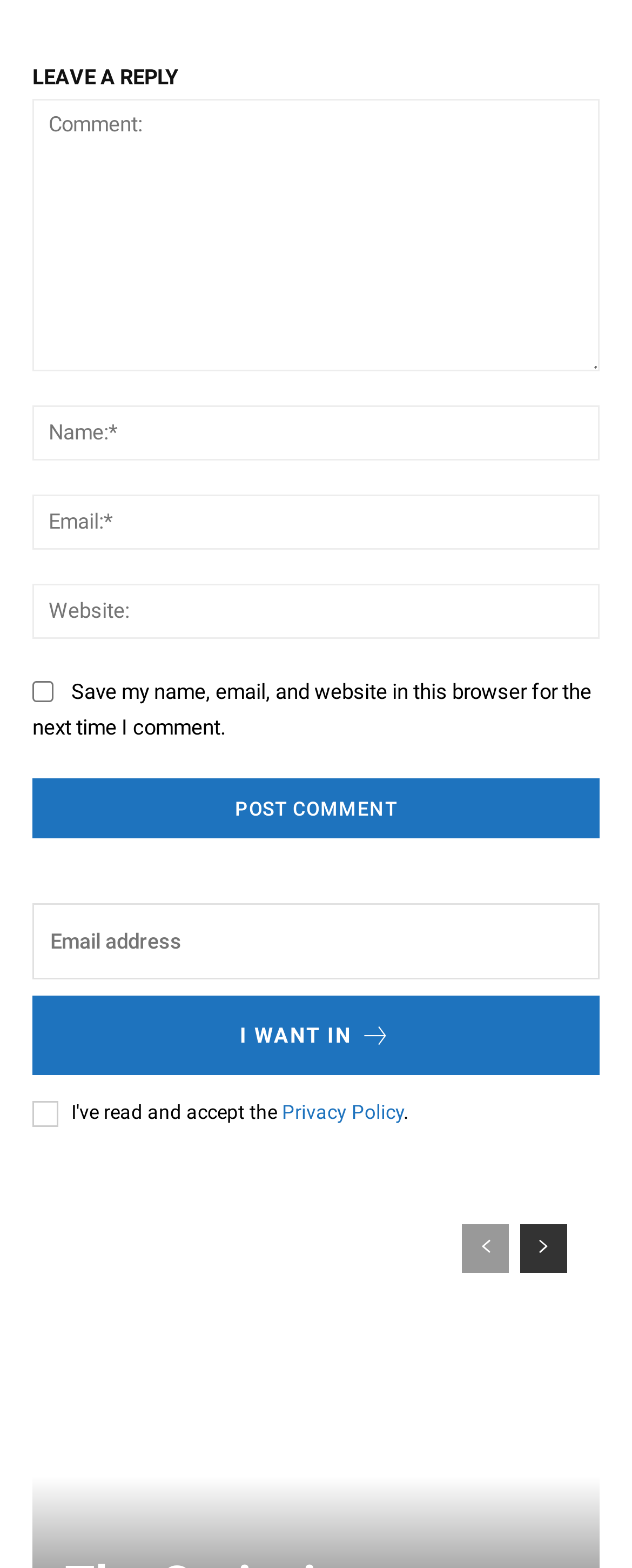Determine the bounding box coordinates for the UI element described. Format the coordinates as (top-left x, top-left y, bottom-right x, bottom-right y) and ensure all values are between 0 and 1. Element description: aria-label="next-page"

[0.823, 0.781, 0.897, 0.812]